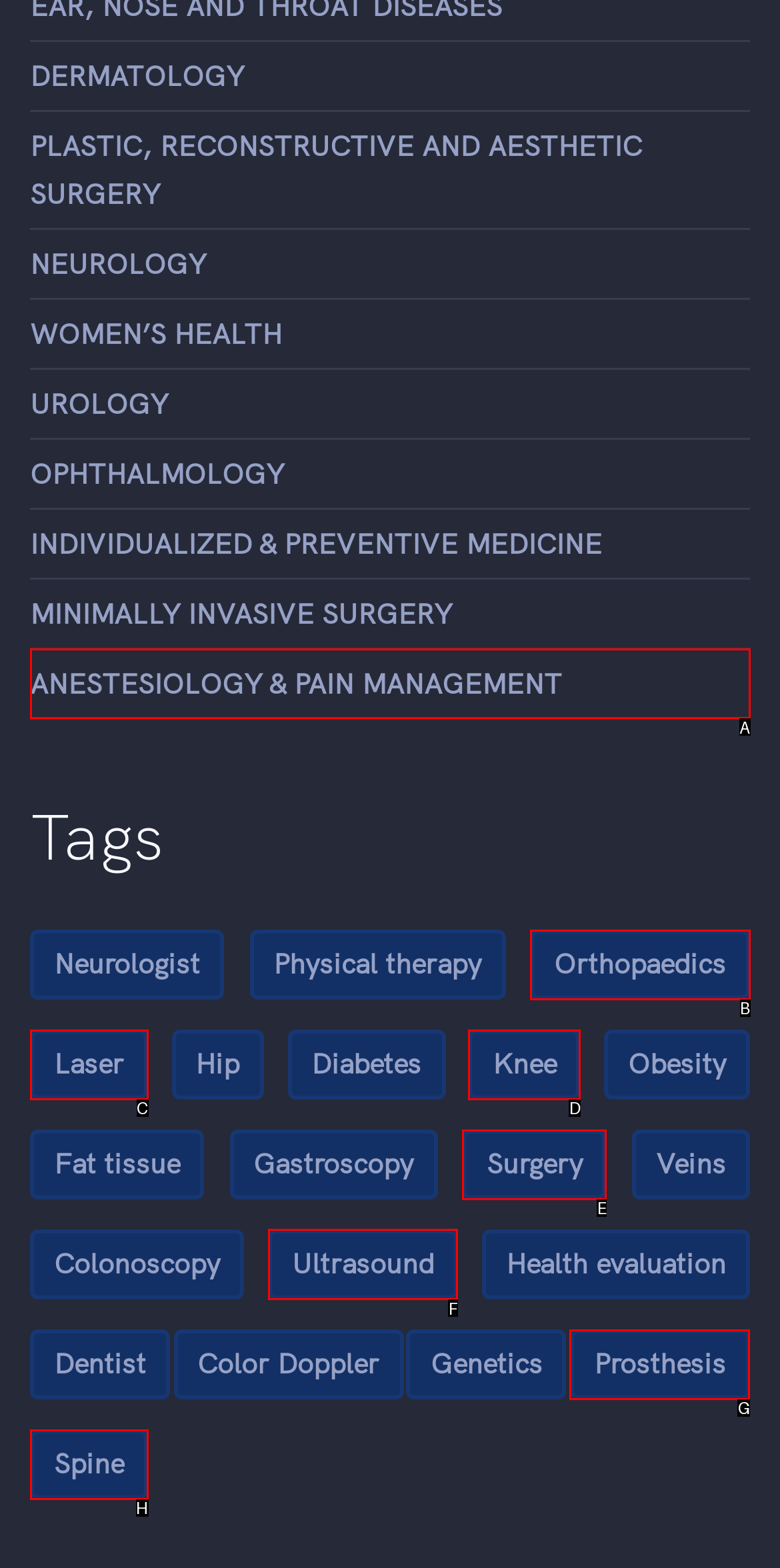Identify the correct UI element to click for the following task: Explore Ultrasound Choose the option's letter based on the given choices.

F